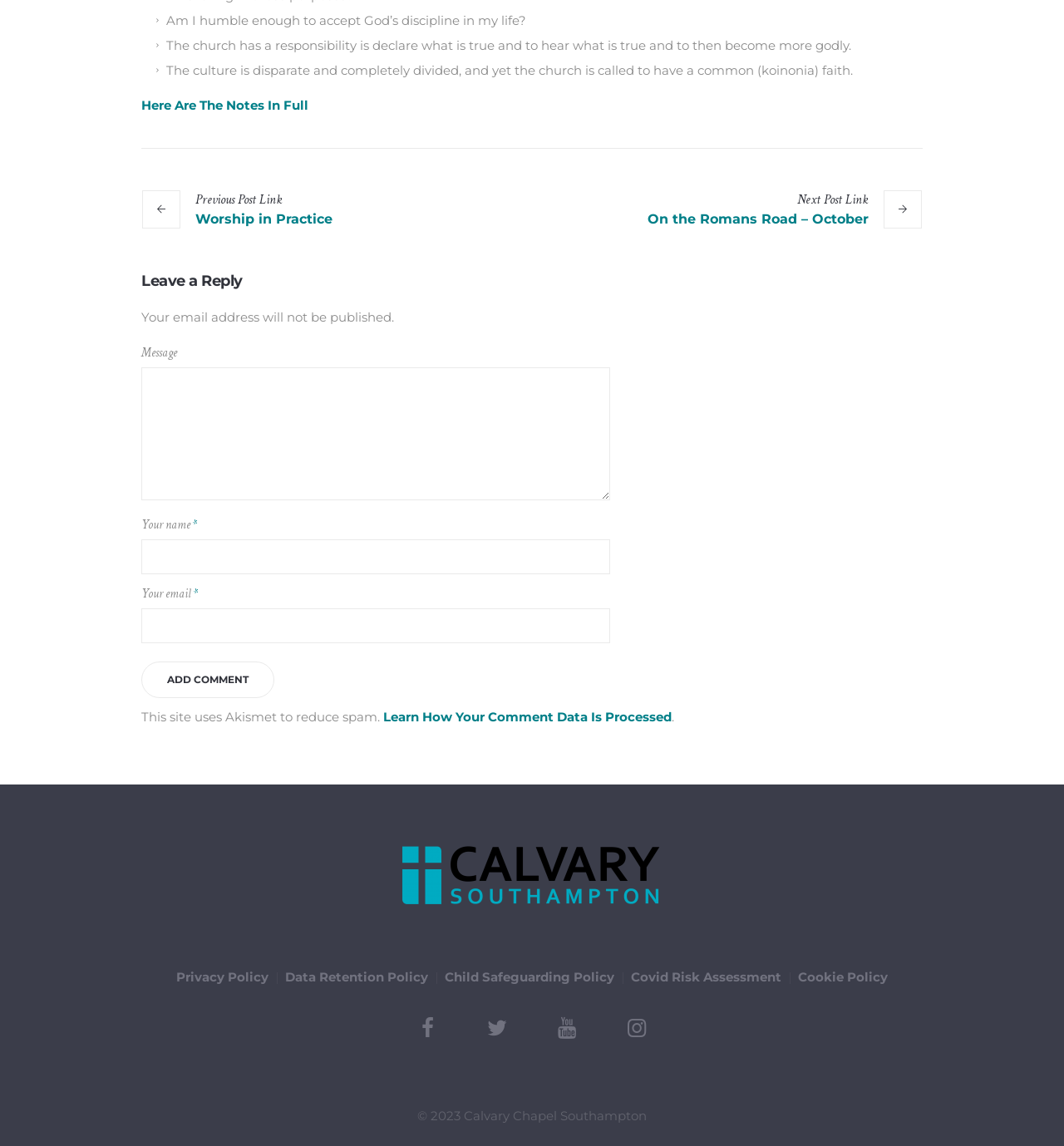Give the bounding box coordinates for the element described as: "name="submit" value="Add Comment"".

[0.133, 0.577, 0.258, 0.609]